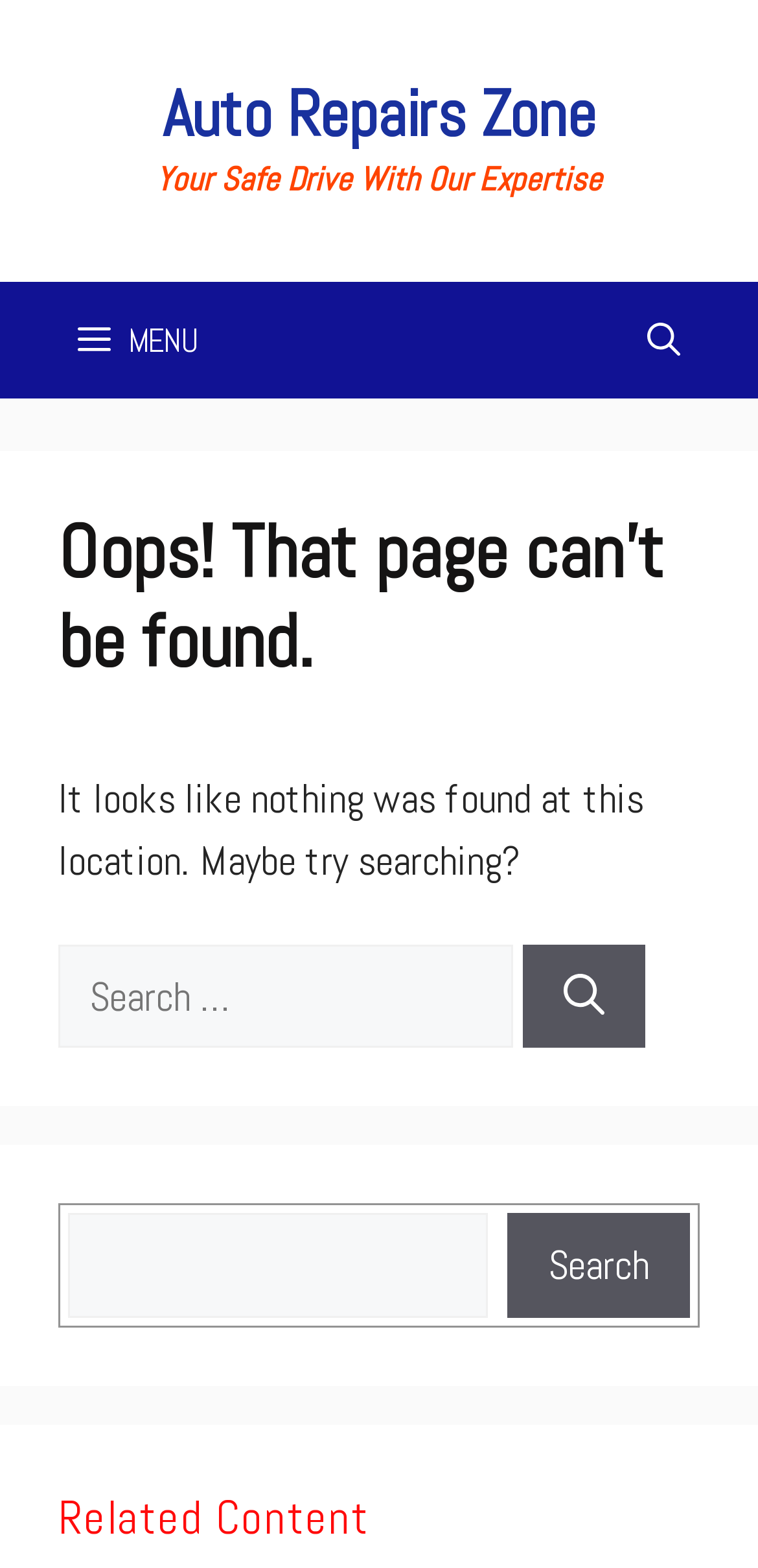Give a succinct answer to this question in a single word or phrase: 
How many search boxes are there on the webpage?

Two